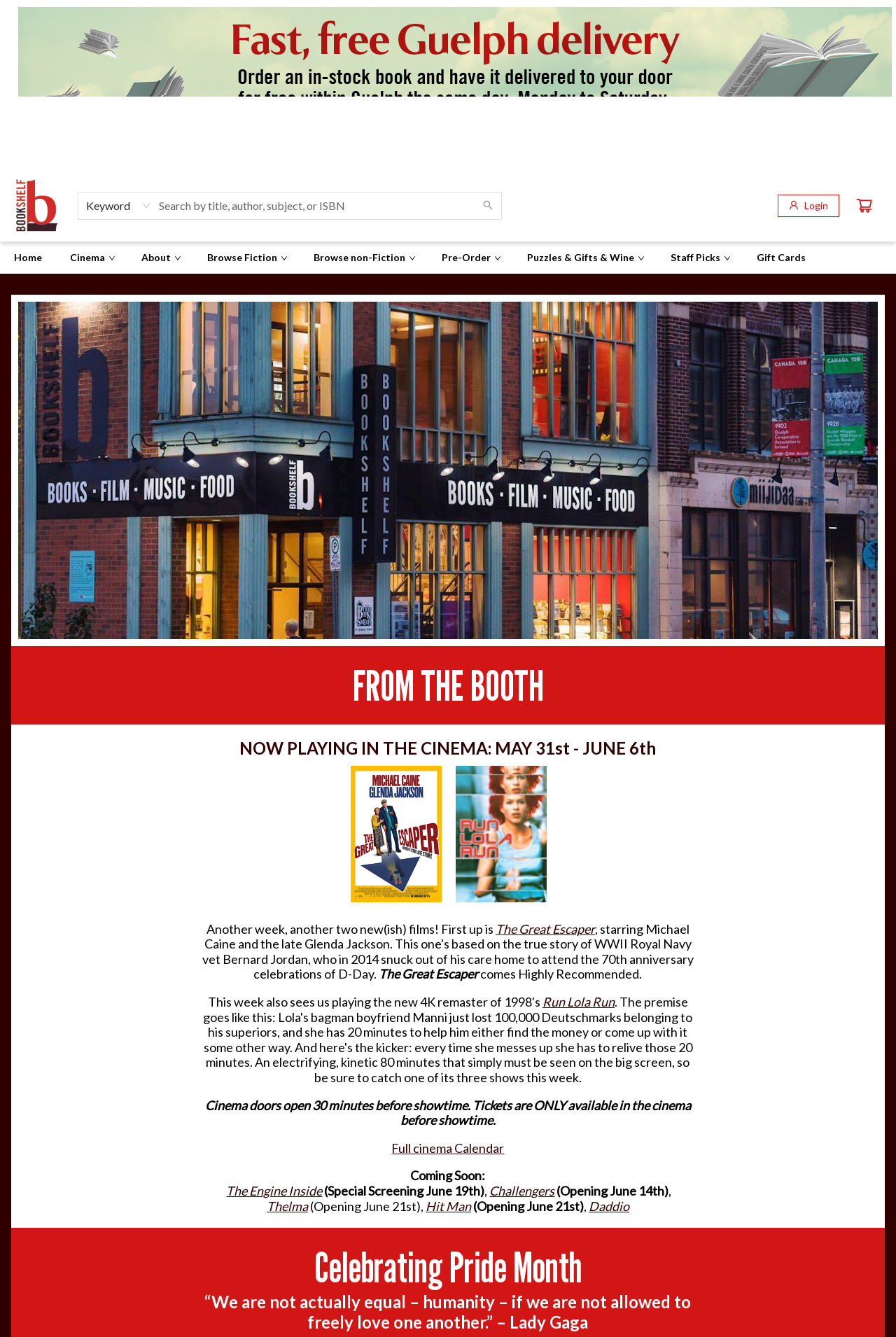Find and indicate the bounding box coordinates of the region you should select to follow the given instruction: "Search by title, author, subject or ISBN".

[0.169, 0.143, 0.529, 0.164]